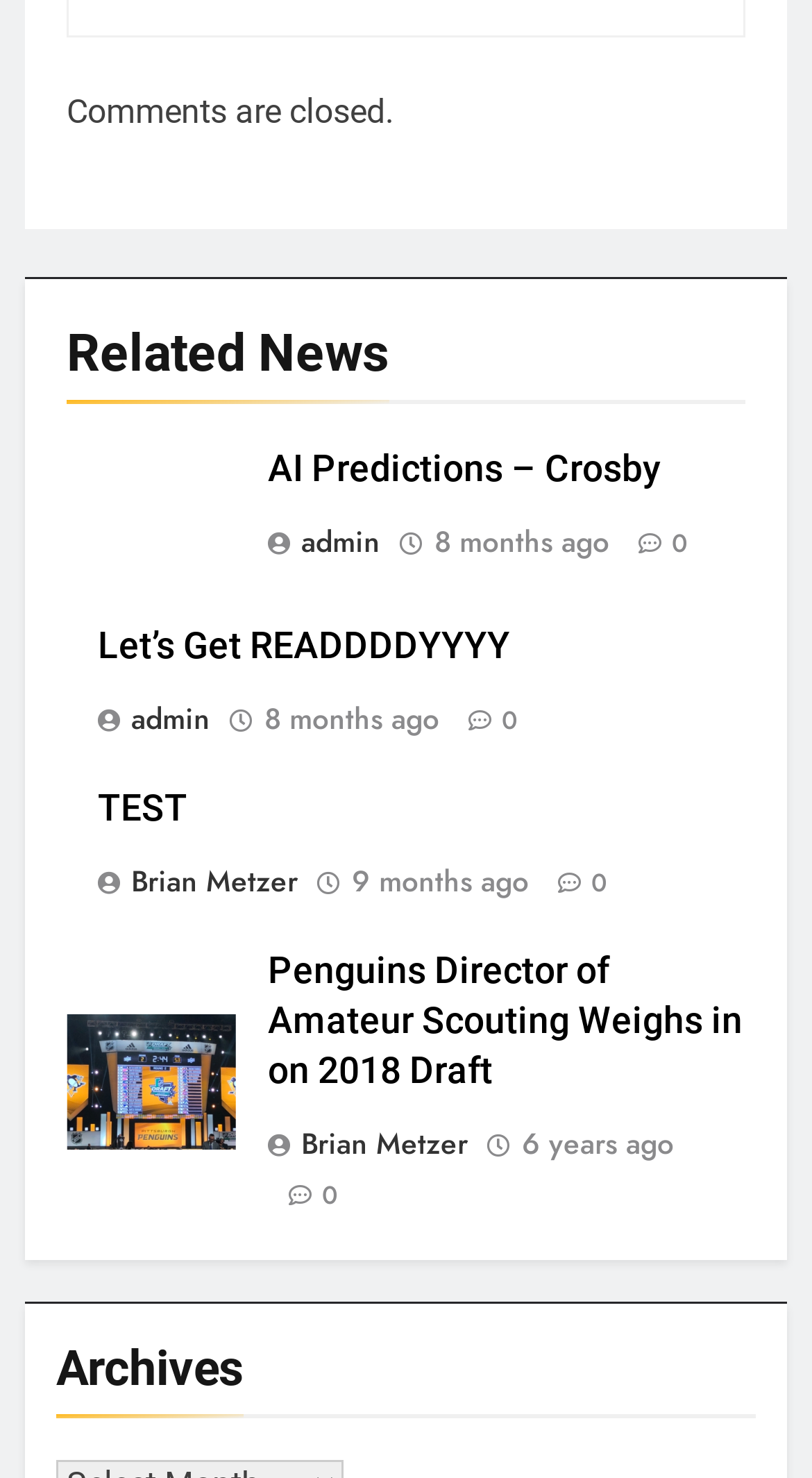Please give the bounding box coordinates of the area that should be clicked to fulfill the following instruction: "read post 'Let’s Get READDDDYYYY'". The coordinates should be in the format of four float numbers from 0 to 1, i.e., [left, top, right, bottom].

[0.121, 0.421, 0.918, 0.455]